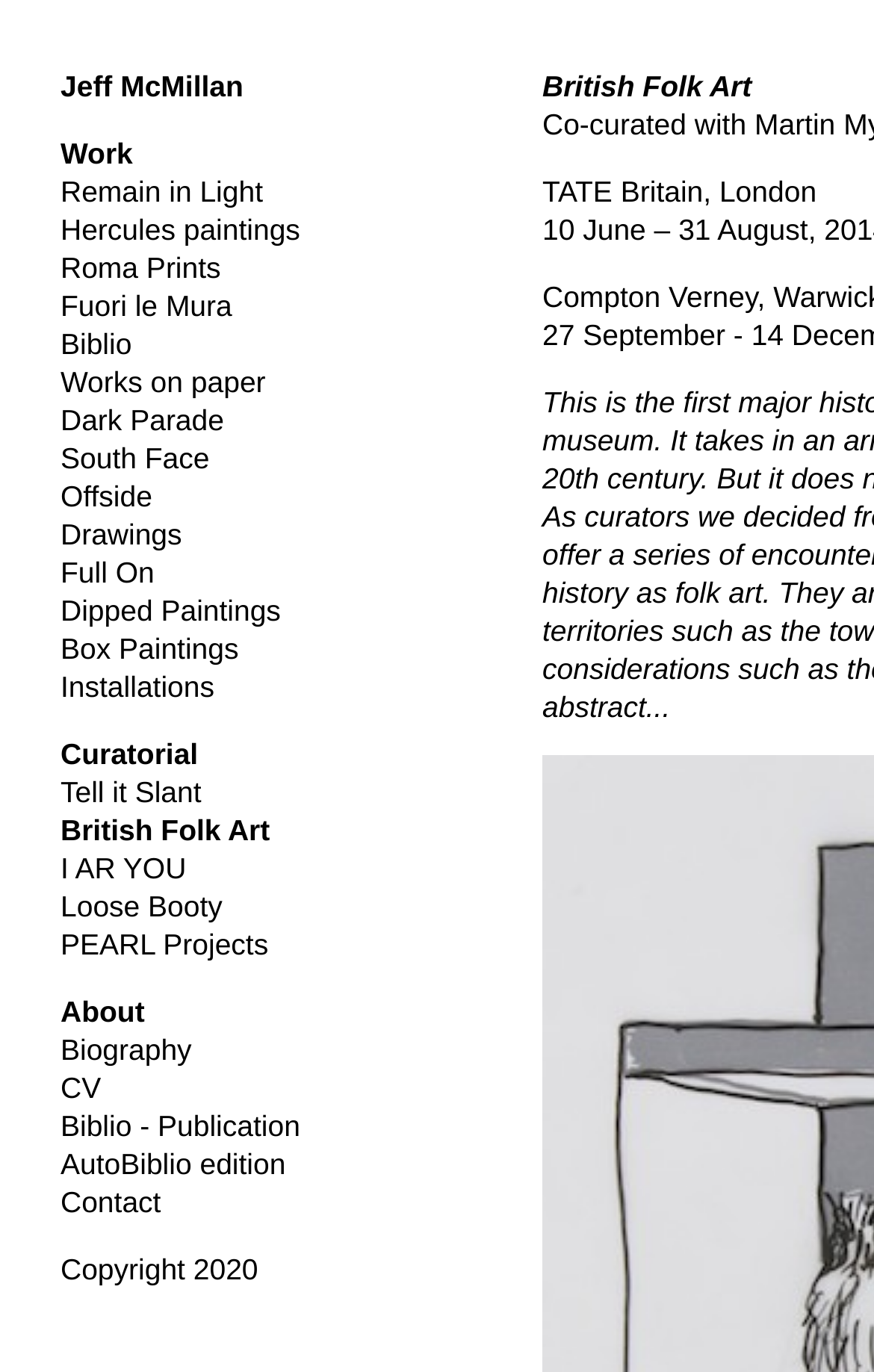Identify the bounding box coordinates of the clickable section necessary to follow the following instruction: "Contact Jeff McMillan". The coordinates should be presented as four float numbers from 0 to 1, i.e., [left, top, right, bottom].

[0.069, 0.864, 0.184, 0.888]